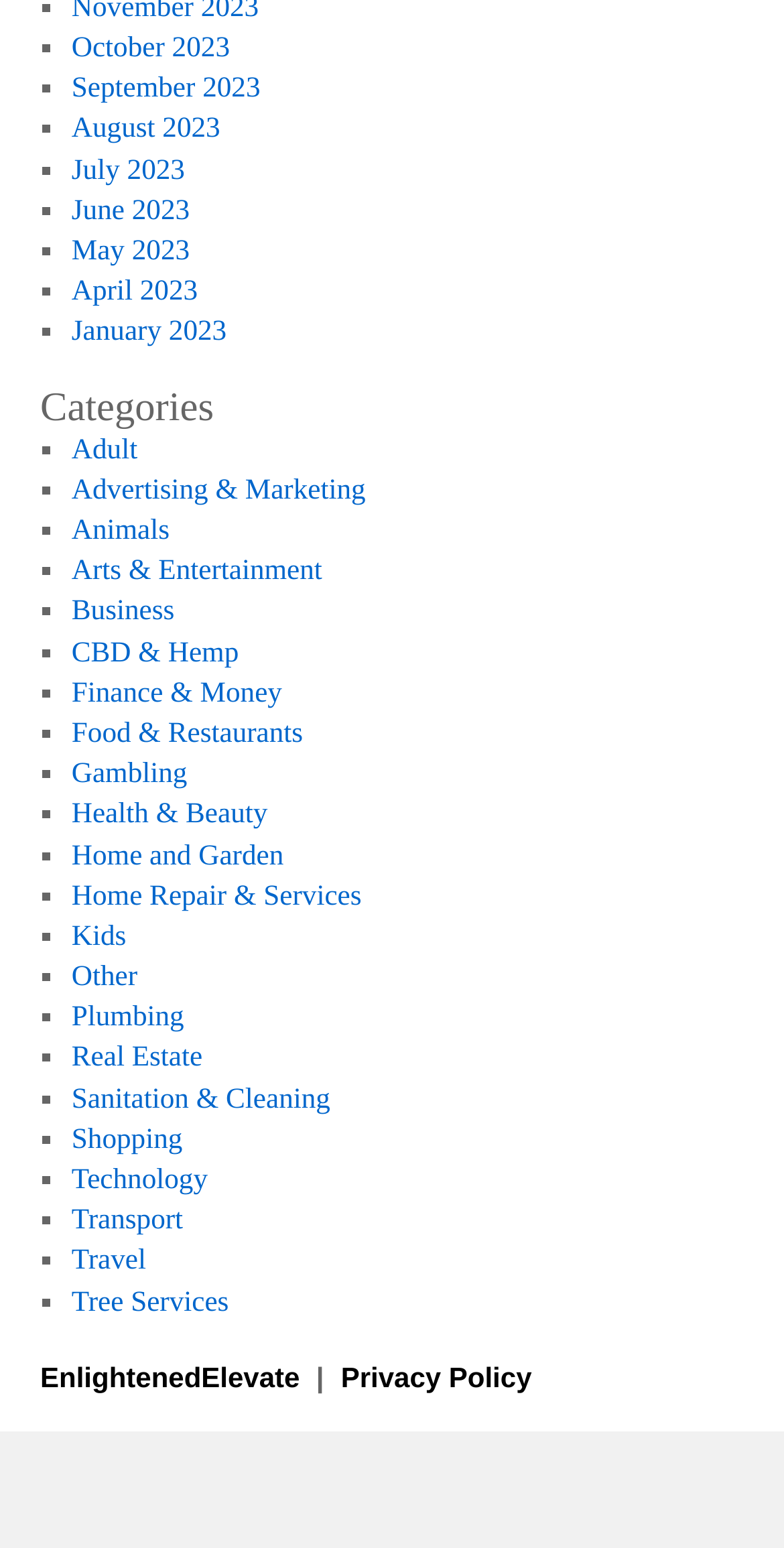How many links are there under the 'Categories' section? Based on the screenshot, please respond with a single word or phrase.

25